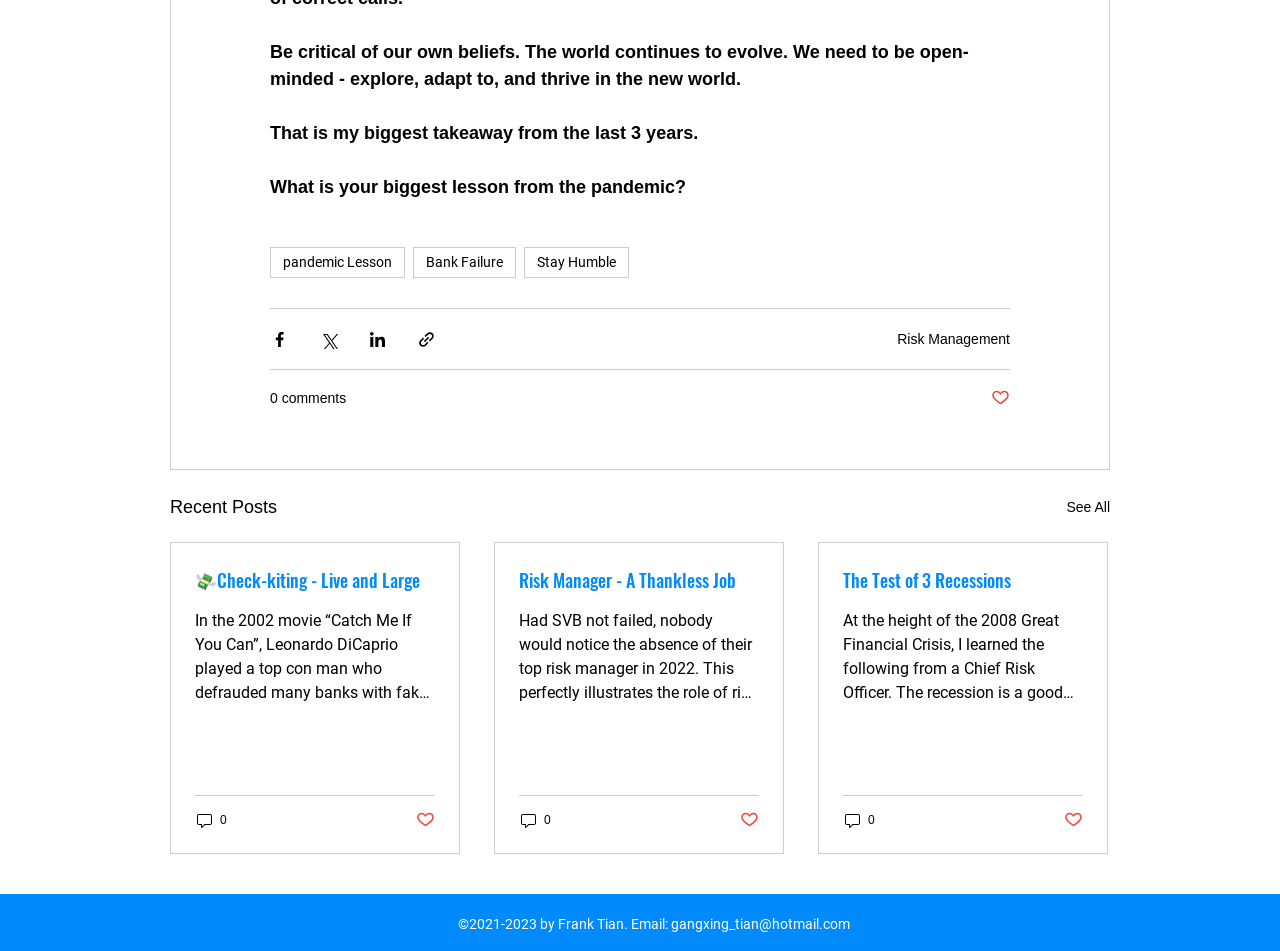Identify the bounding box coordinates for the region to click in order to carry out this instruction: "View the post about Risk Manager". Provide the coordinates using four float numbers between 0 and 1, formatted as [left, top, right, bottom].

[0.405, 0.596, 0.593, 0.624]